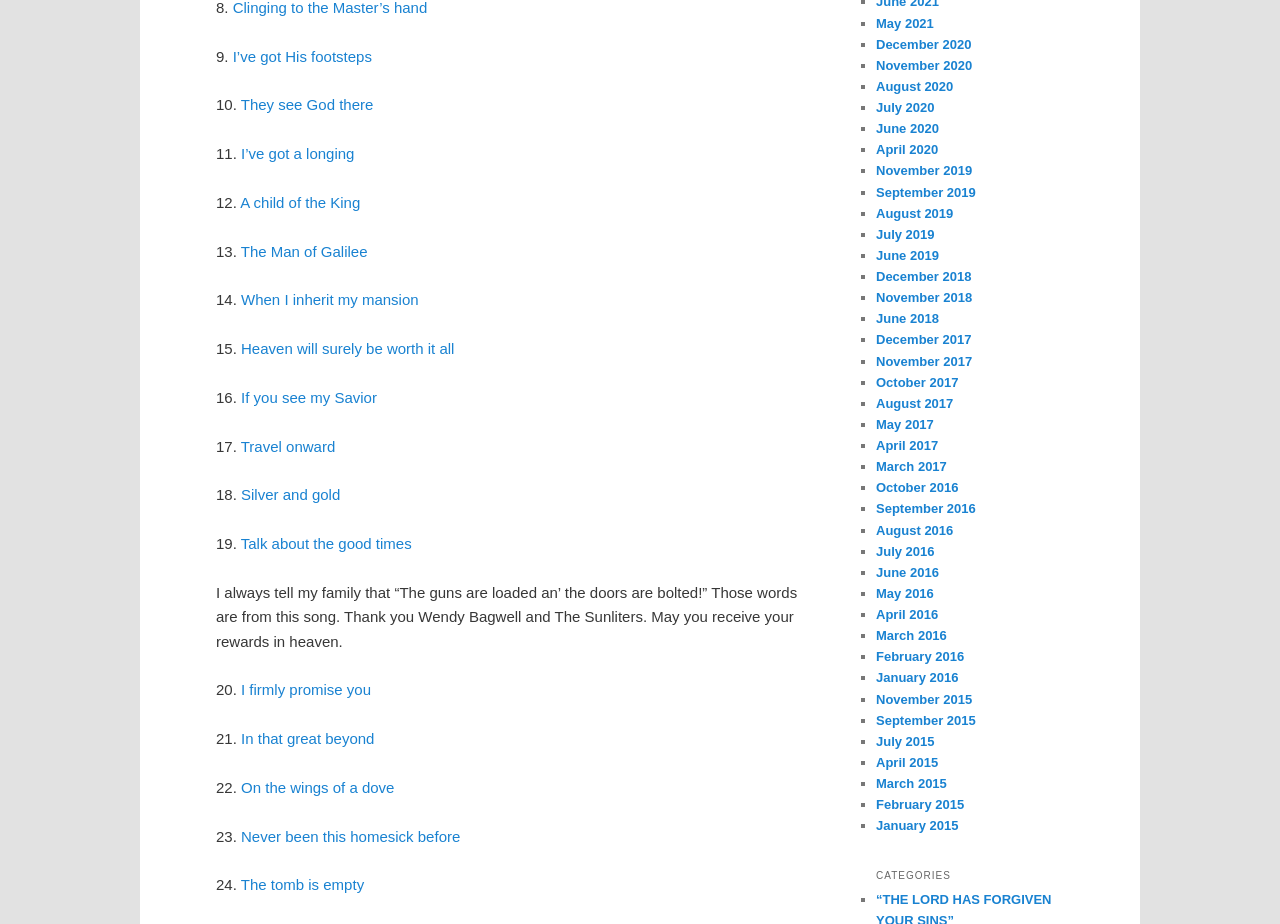Reply to the question below using a single word or brief phrase:
What is the earliest month listed?

May 2017